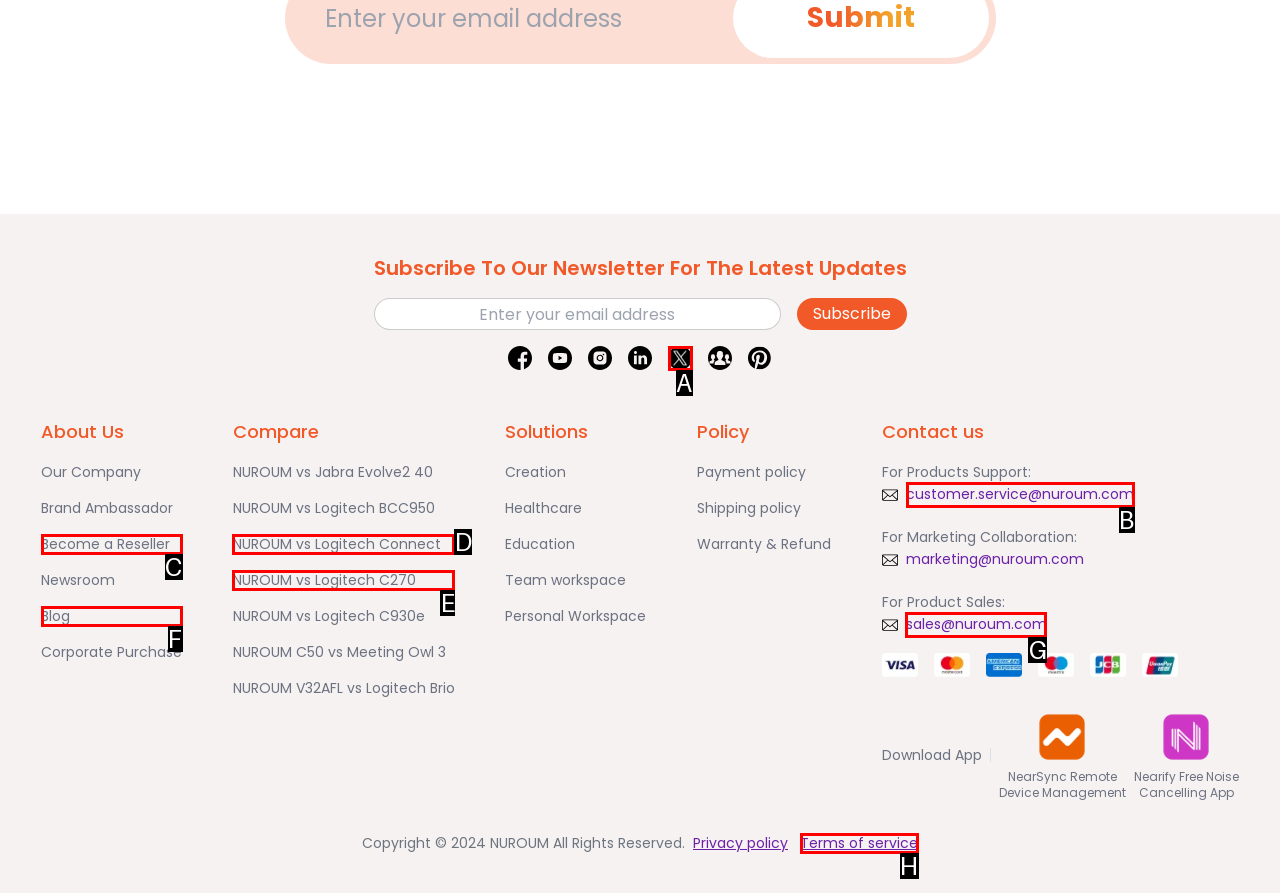Which lettered option should be clicked to achieve the task: Contact us for product support? Choose from the given choices.

B